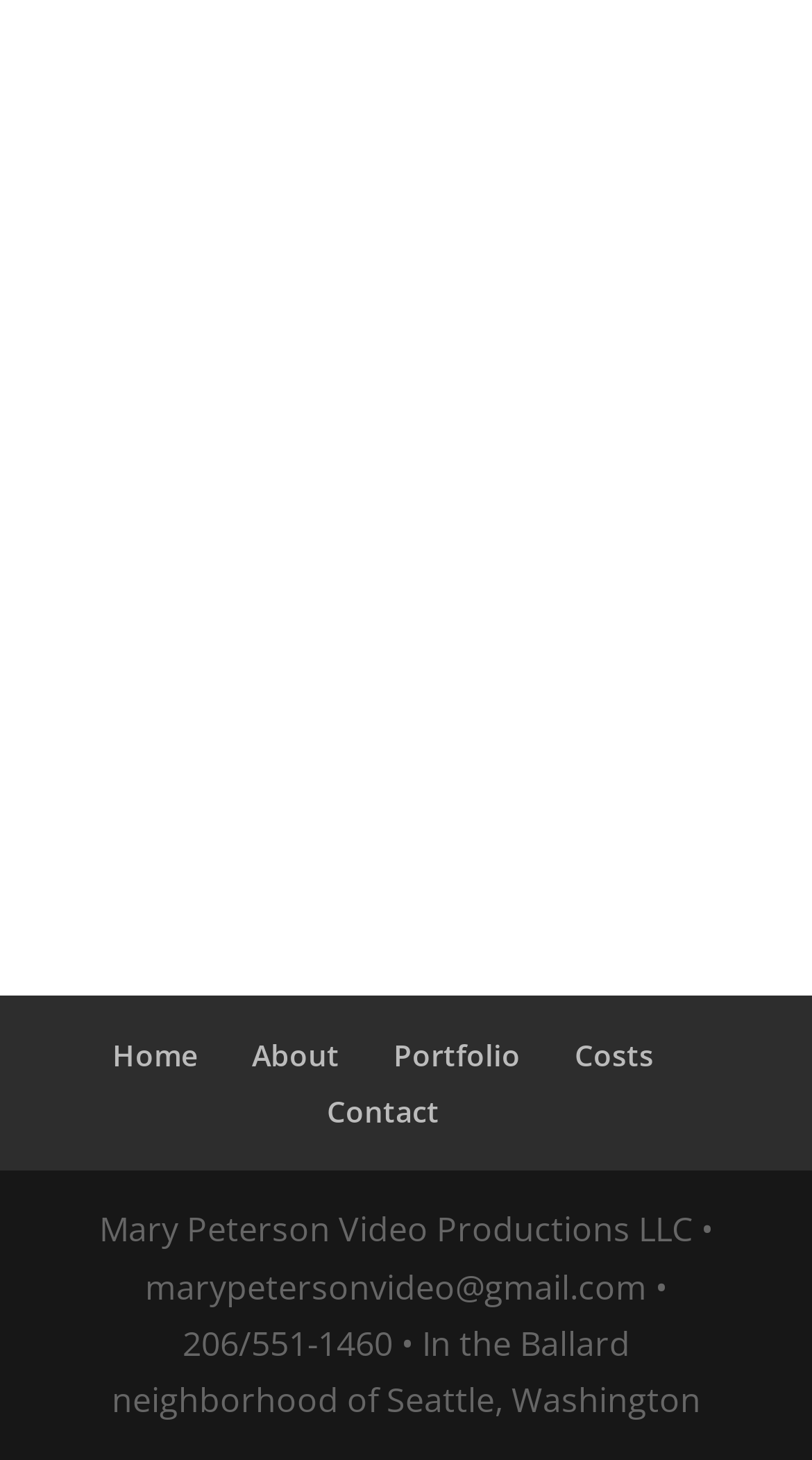What is the purpose of the 'GET IN TOUCH' link?
Give a one-word or short-phrase answer derived from the screenshot.

To contact the company